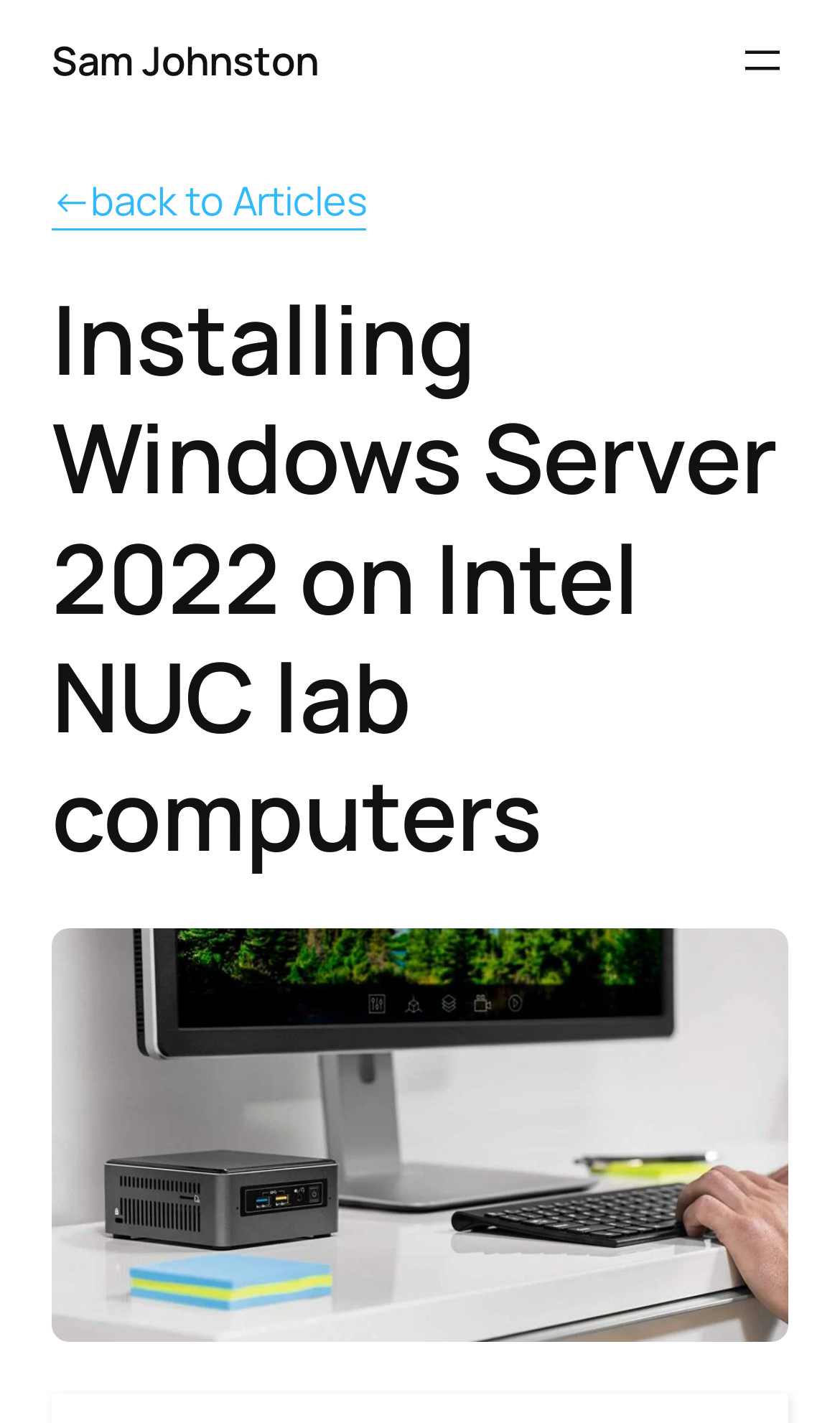Specify the bounding box coordinates (top-left x, top-left y, bottom-right x, bottom-right y) of the UI element in the screenshot that matches this description: ←back to Articles

[0.062, 0.121, 0.436, 0.162]